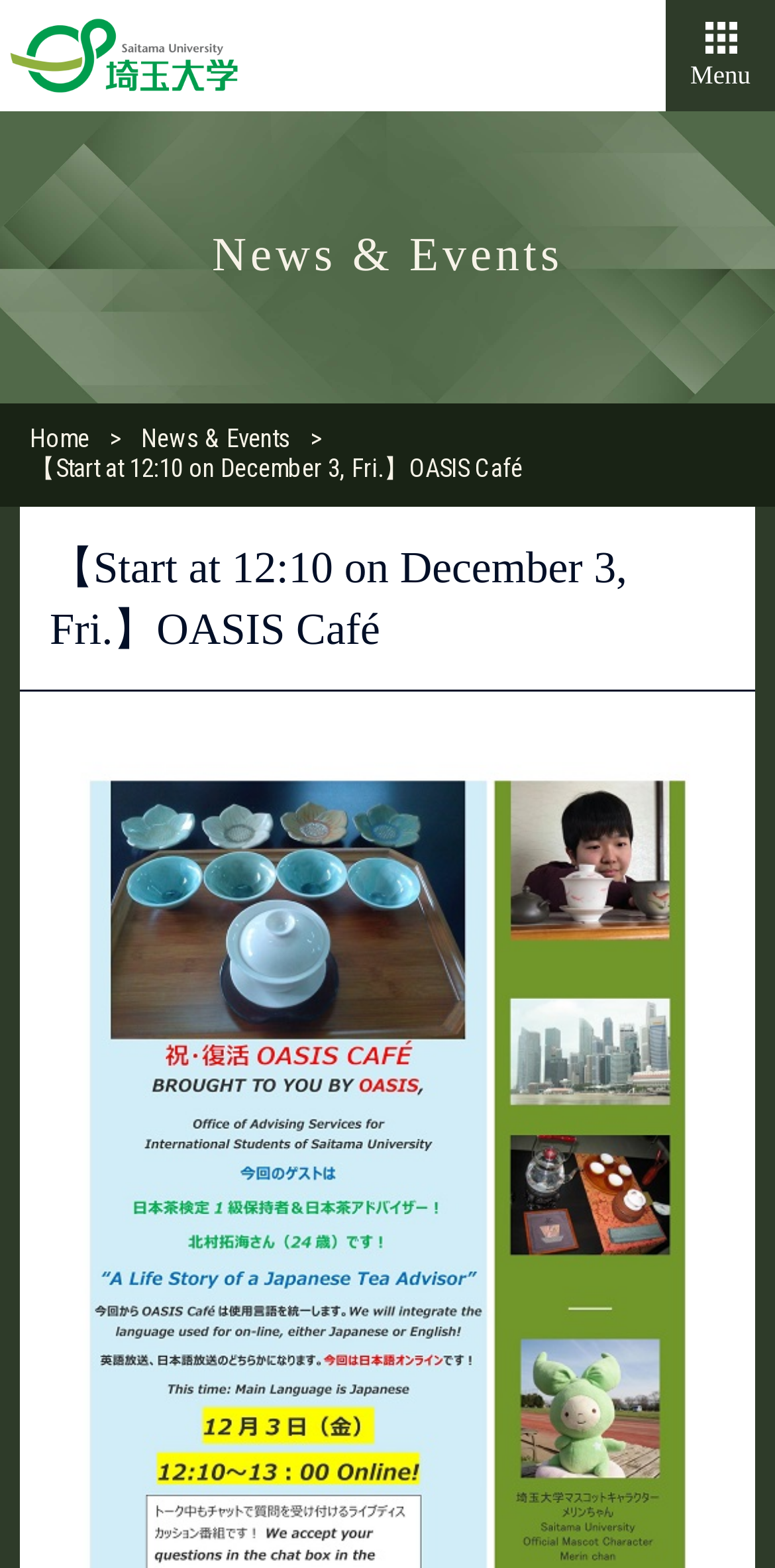Carefully observe the image and respond to the question with a detailed answer:
How many links are there in the top navigation bar?

I found the answer by looking at the link elements located at the top of the page. There are three link elements with the texts 'Saitama University', 'Saitama University Menu', and 'Home' respectively. Therefore, there are three links in the top navigation bar.